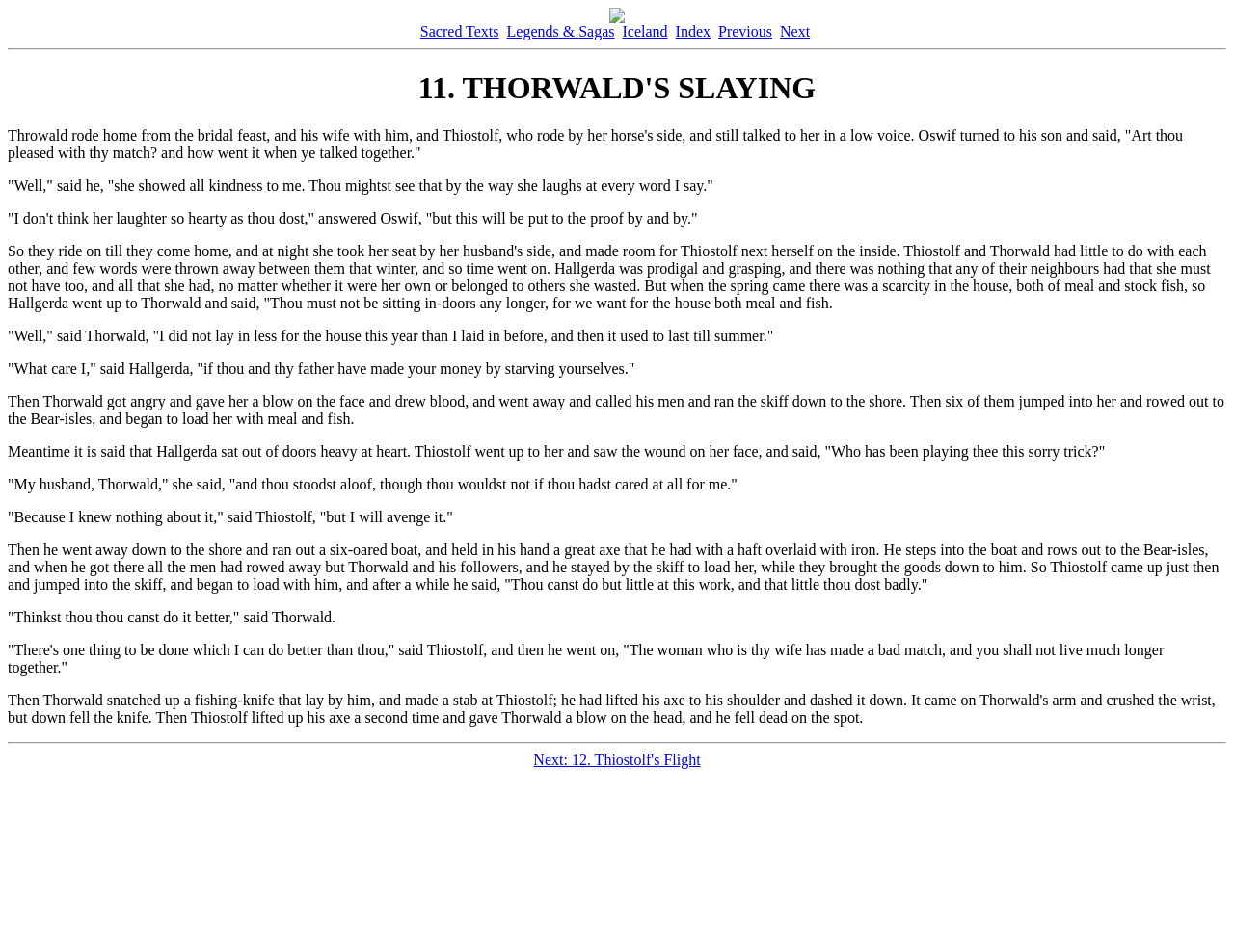Describe all the significant parts and information present on the webpage.

The webpage appears to be a literary work, specifically a chapter from the book "Burnt Njal" by George Webbe Dasent. The title of the chapter is "11. Thorwald's Slaying". 

At the top of the page, there are several links, including "Sacred Texts", "Legends & Sagas", "Iceland", and "Index", which suggest that the webpage is part of a larger collection of texts. There is also a link to the "Previous" chapter and a link to the "Next" chapter, "12. Thiostolf's Flight".

Below the links, there is a horizontal separator, followed by a heading that displays the chapter title. The main content of the page is a passage of text that tells a story about Thorwald, his wife Hallgerda, and Thiostolf. The passage is divided into several paragraphs, each describing a scene or conversation between the characters.

The text is the main focus of the page, taking up most of the space. There are no images on the page, except for a small icon associated with one of the links at the top. The overall layout is simple and easy to read, with clear headings and concise text.